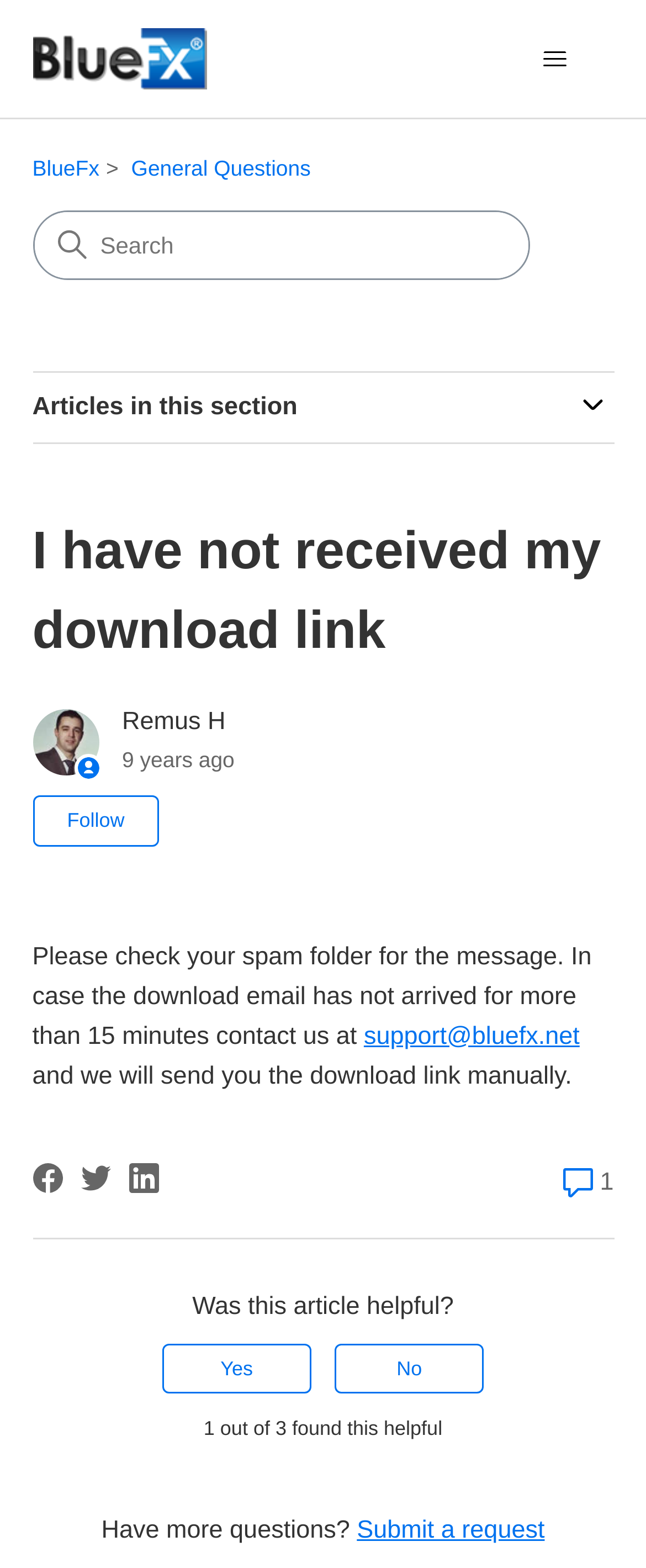Using the webpage screenshot, find the UI element described by General Questions. Provide the bounding box coordinates in the format (top-left x, top-left y, bottom-right x, bottom-right y), ensuring all values are floating point numbers between 0 and 1.

[0.203, 0.099, 0.481, 0.115]